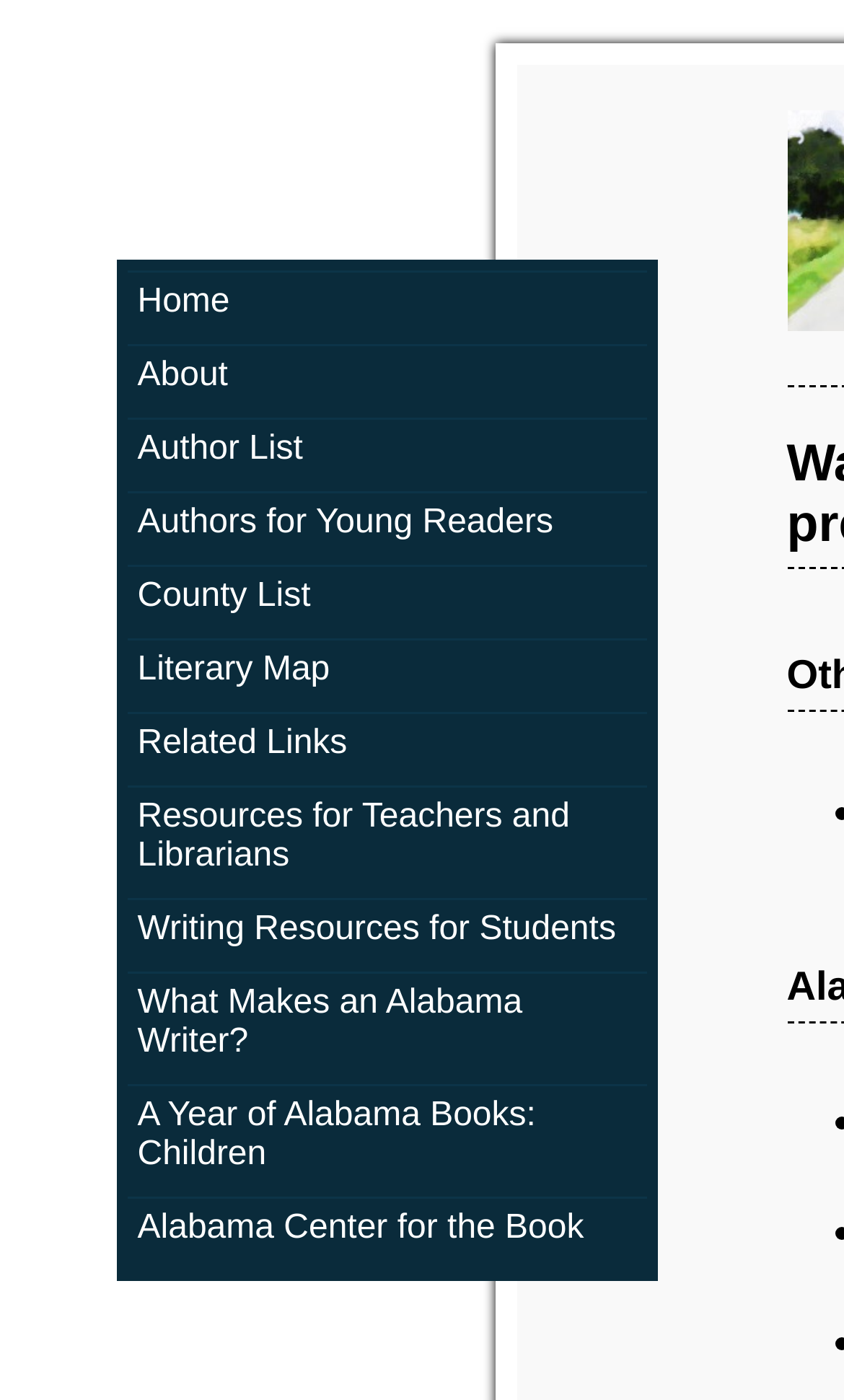Please provide the bounding box coordinates for the UI element as described: "PINOT NOIR". The coordinates must be four floats between 0 and 1, represented as [left, top, right, bottom].

None